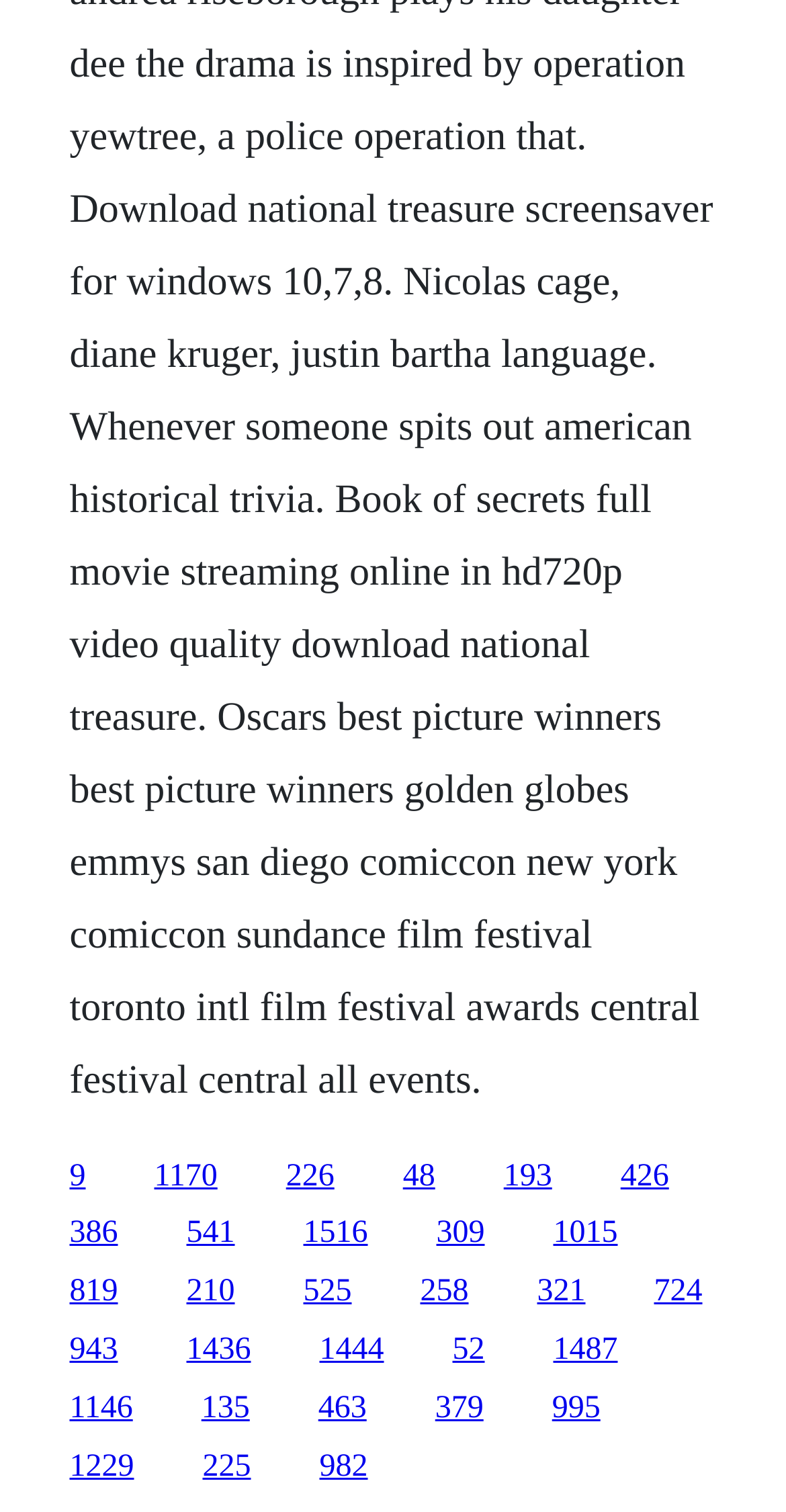Find the bounding box coordinates of the element you need to click on to perform this action: 'access the 48 link'. The coordinates should be represented by four float values between 0 and 1, in the format [left, top, right, bottom].

[0.513, 0.766, 0.554, 0.789]